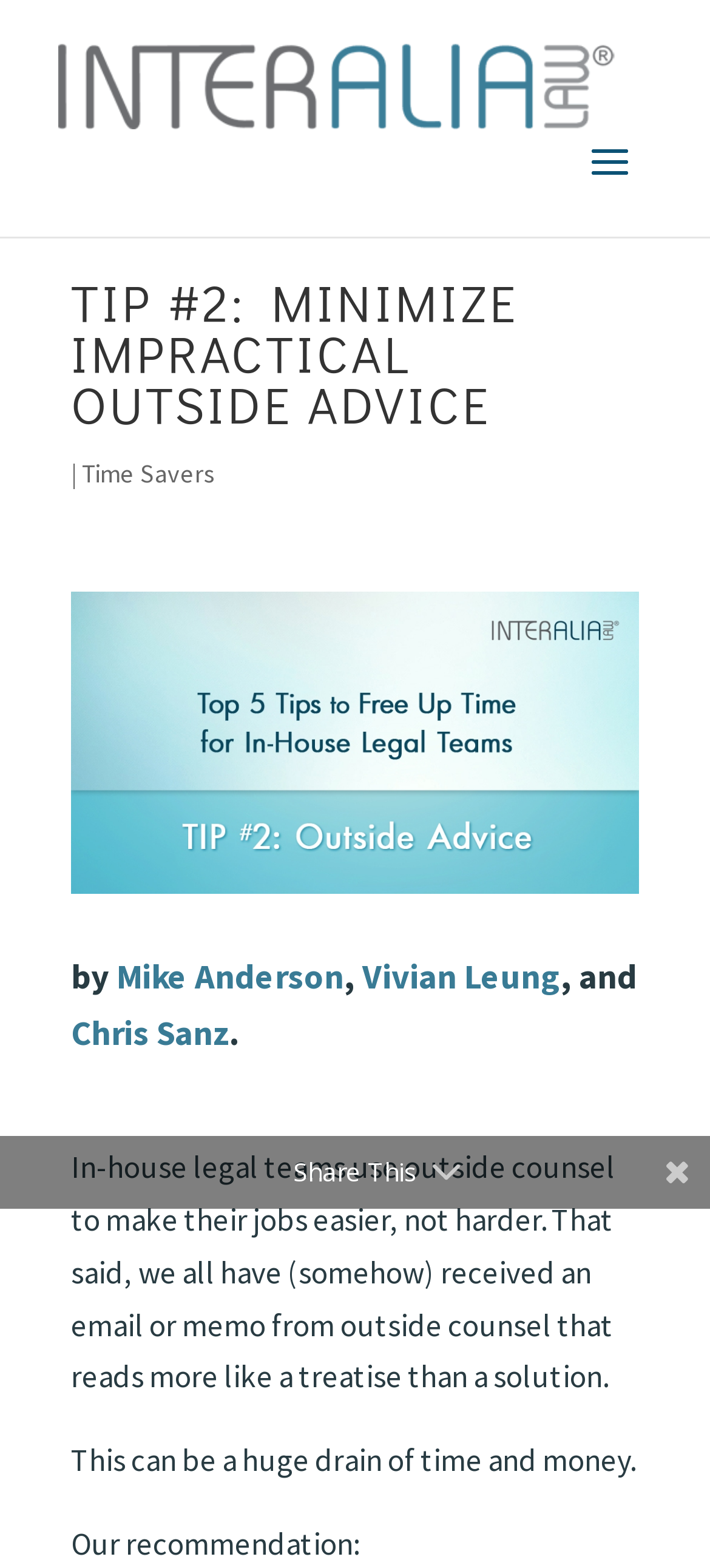From the given element description: "Chris Sanz", find the bounding box for the UI element. Provide the coordinates as four float numbers between 0 and 1, in the order [left, top, right, bottom].

[0.1, 0.644, 0.323, 0.672]